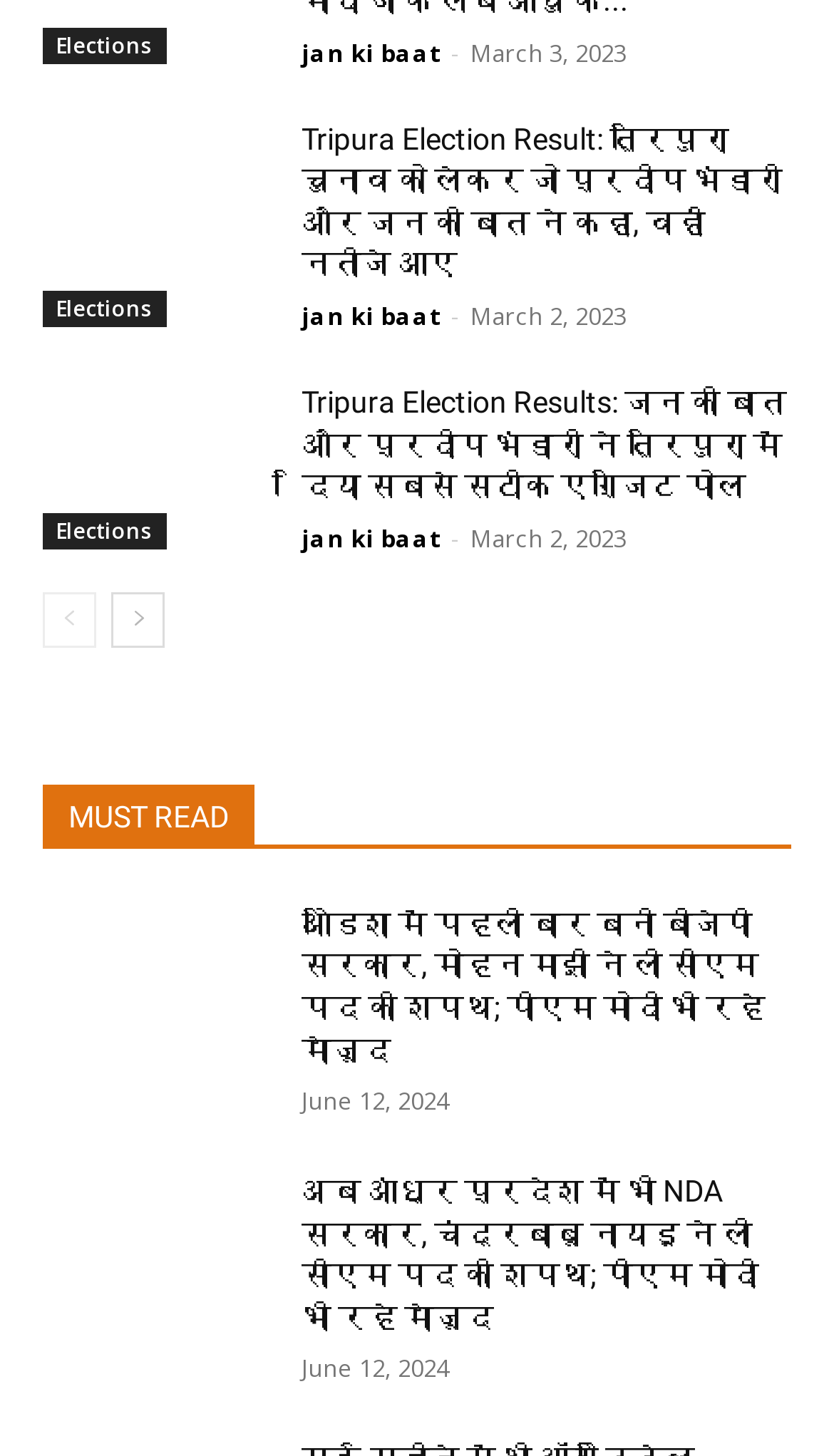Predict the bounding box of the UI element based on the description: "Elections". The coordinates should be four float numbers between 0 and 1, formatted as [left, top, right, bottom].

[0.051, 0.018, 0.2, 0.043]